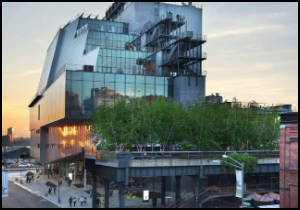Explain the details of the image comprehensively.

The image showcases the striking exterior of the Whitney Museum of American Art, an architectural marvel located in New York. Renowned for its unique design, the museum features modern glass and steel construction that reflects the surrounding urban landscape. The building is adorned with greenery, contributing to its aesthetic while inviting visitors to explore its contemporary spaces. Captured at sunset, the warm glow illuminates the facade, enhancing the overall ambiance. This museum, founded in 1931 by art patron Gertrude Vanderbilt Whitney, serves as a prominent institution dedicated to American art, highlighting both historical and contemporary works. The image encapsulates the museum's role as a vital cultural hub, where the dynamic relationship between art and architecture is beautifully expressed.